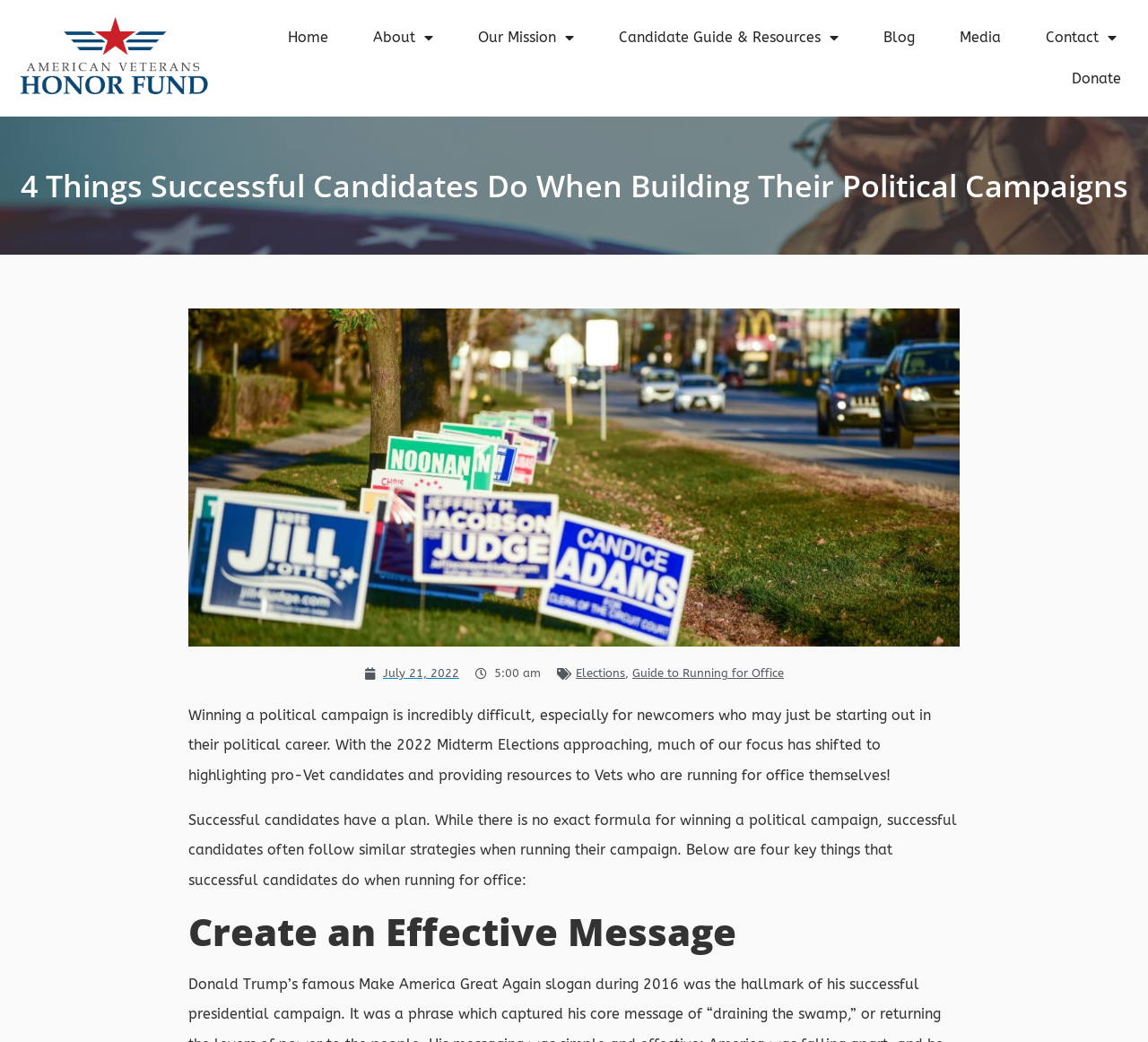Identify the bounding box of the HTML element described here: "Contact". Provide the coordinates as four float numbers between 0 and 1: [left, top, right, bottom].

[0.895, 0.016, 0.988, 0.056]